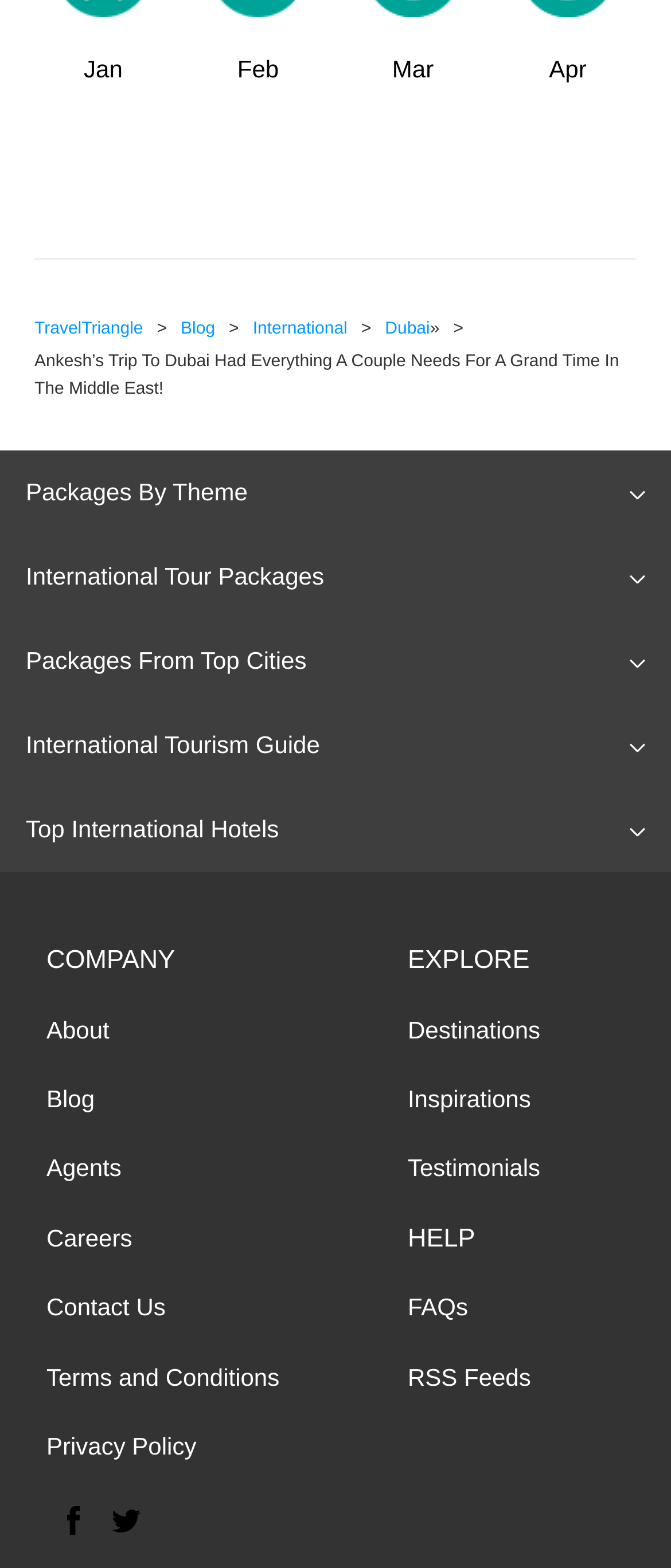Pinpoint the bounding box coordinates of the clickable element needed to complete the instruction: "Read Ankesh’s Trip To Dubai". The coordinates should be provided as four float numbers between 0 and 1: [left, top, right, bottom].

[0.051, 0.225, 0.923, 0.255]